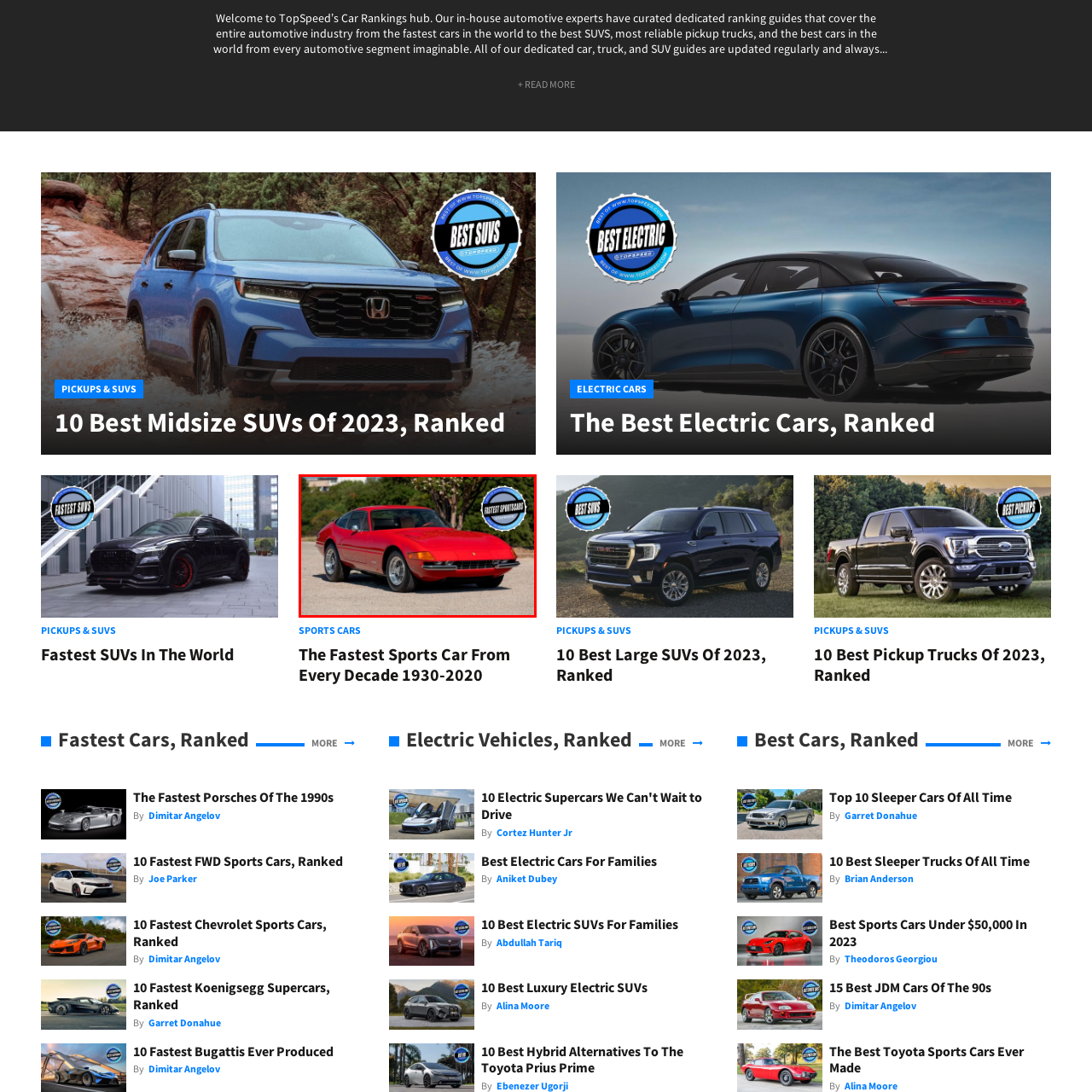What is the background of the image?
Inspect the image enclosed within the red bounding box and provide a detailed answer to the question, using insights from the image.

The caption states that the vehicle is 'positioned against a natural background', which indicates that the background of the image is natural, likely featuring greenery or outdoor scenery.